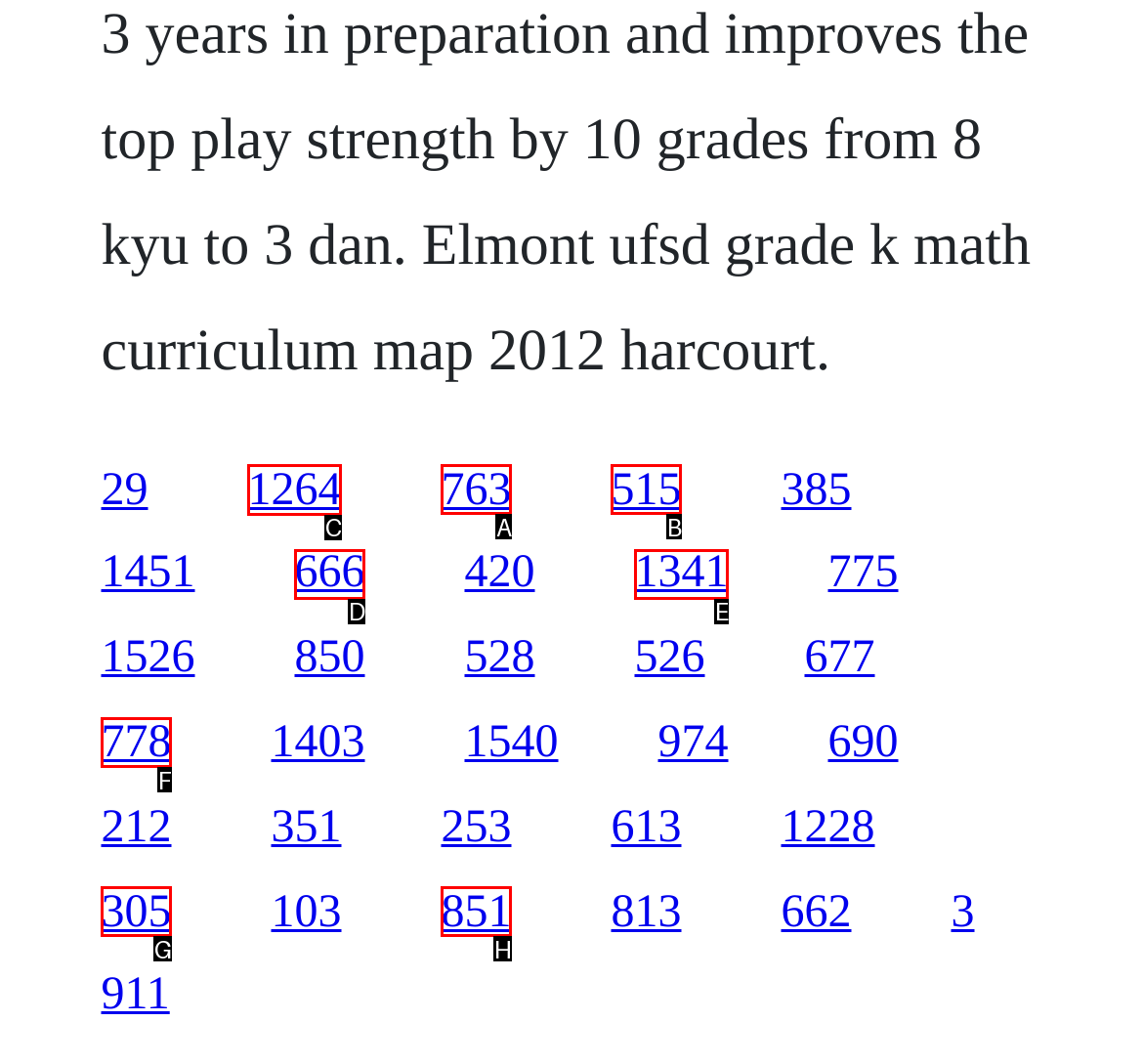Tell me the letter of the UI element I should click to accomplish the task: visit the second link based on the choices provided in the screenshot.

C